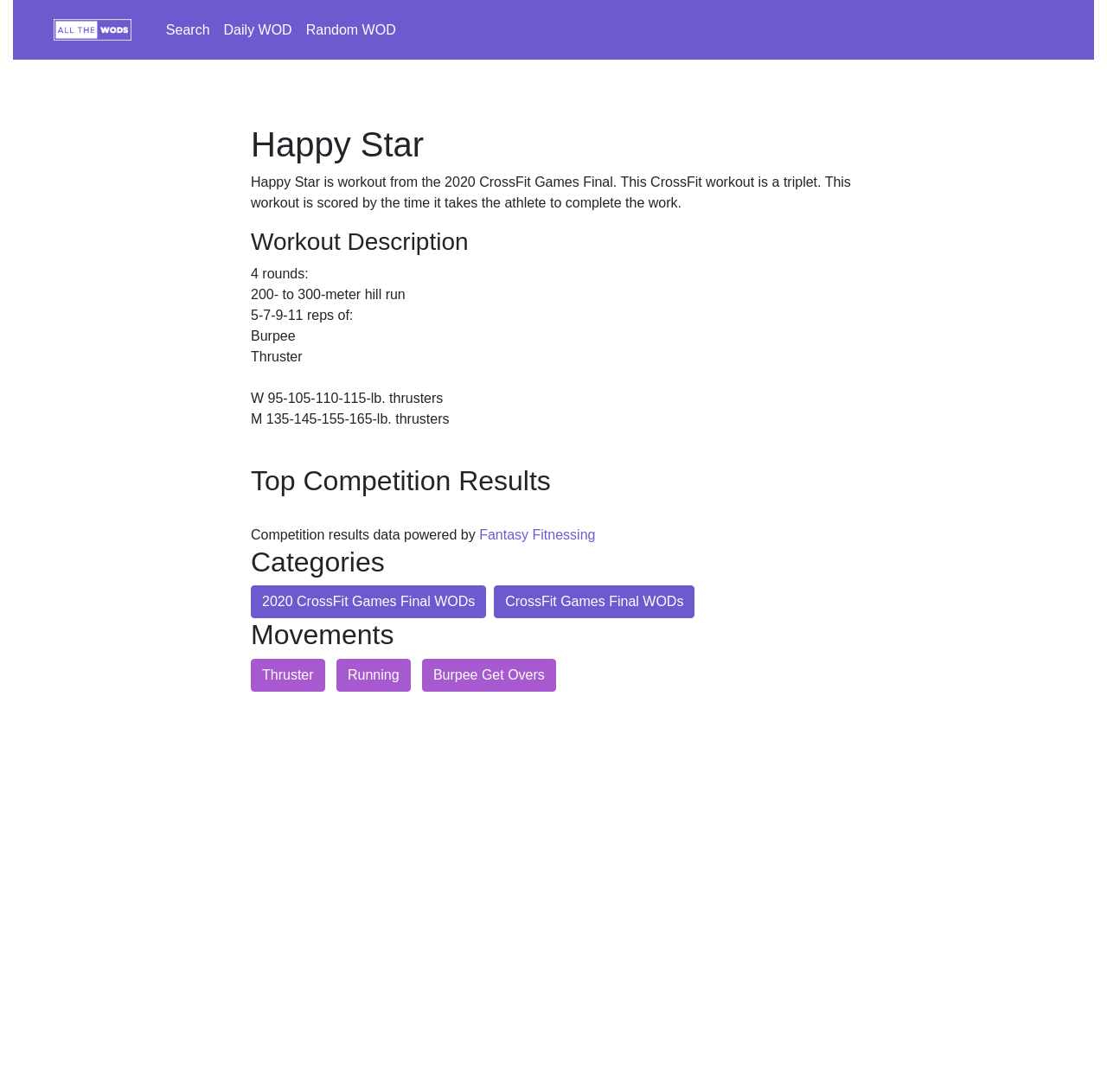Pinpoint the bounding box coordinates of the clickable element to carry out the following instruction: "View the 'Daily WOD' page."

[0.196, 0.007, 0.27, 0.048]